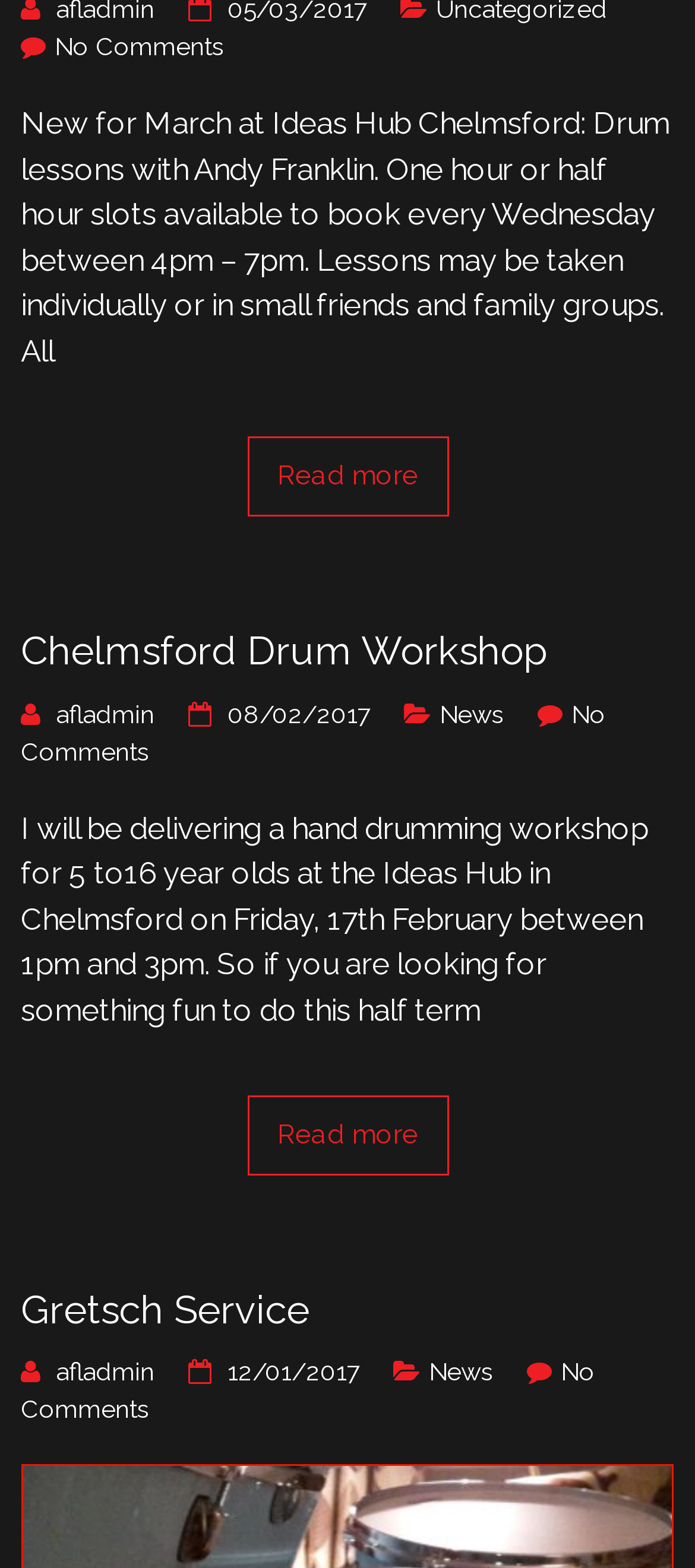Determine the bounding box coordinates of the clickable region to execute the instruction: "Read more about Drum lessons with Andy Franklin". The coordinates should be four float numbers between 0 and 1, denoted as [left, top, right, bottom].

[0.355, 0.279, 0.645, 0.329]